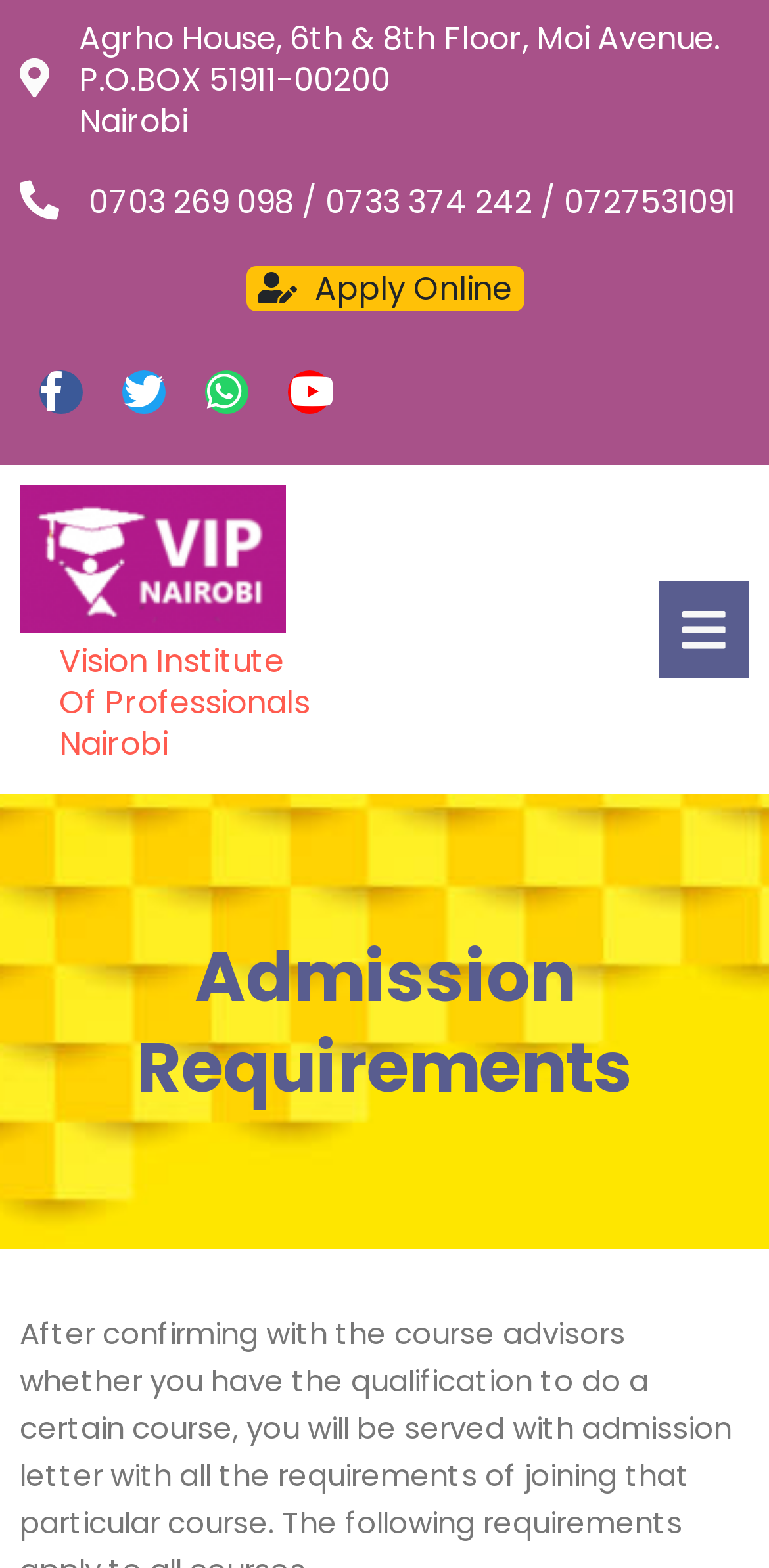What is the address of Agrho House?
From the image, respond using a single word or phrase.

6th & 8th Floor, Moi Avenue